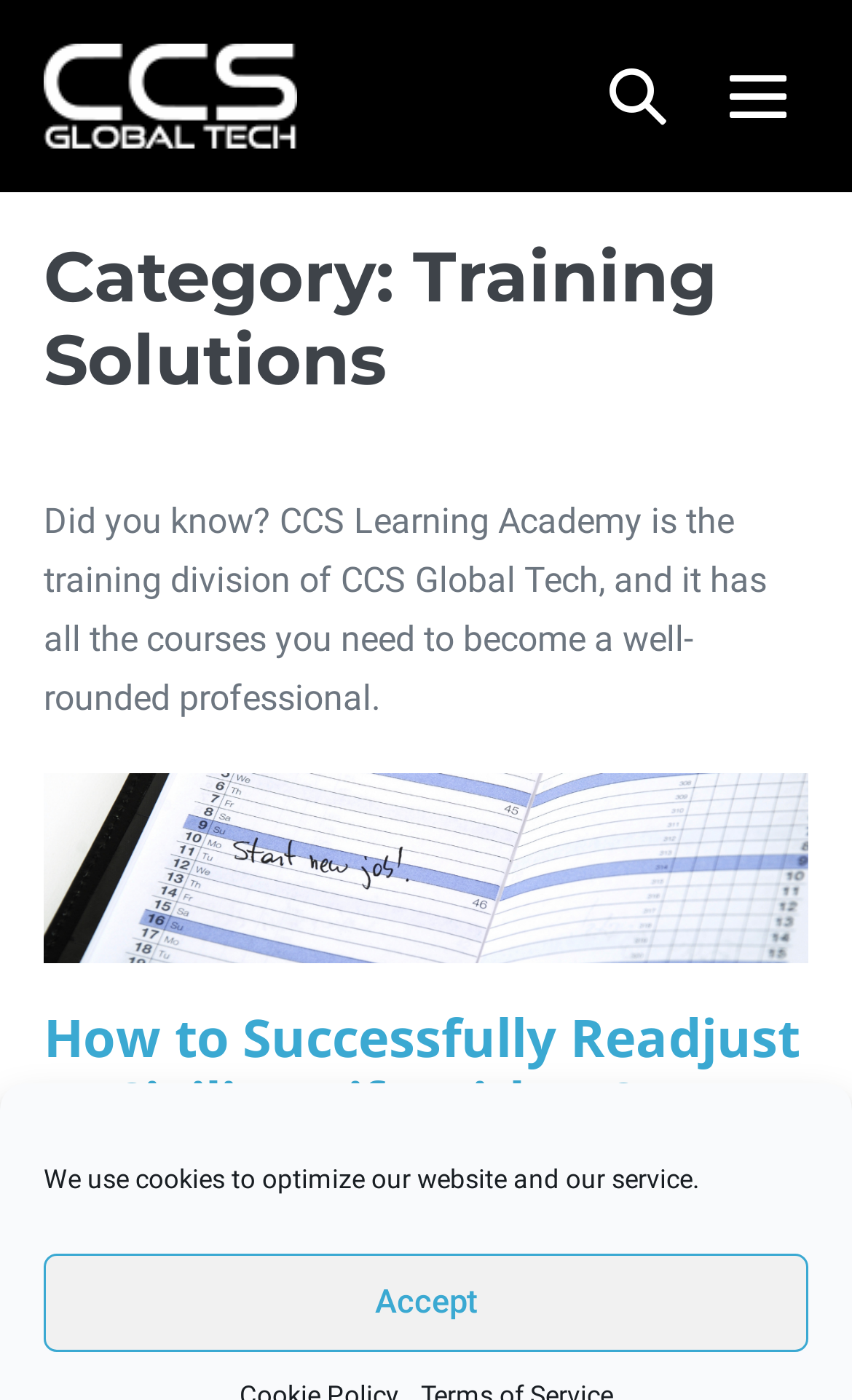Please provide a comprehensive answer to the question below using the information from the image: What is the date of the latest article?

I found the time element with the text 'February 25, 2021' which is located below the article title 'How to Successfully Readjust to Civilian Life with a Career in Tech'. This indicates the date of the latest article.